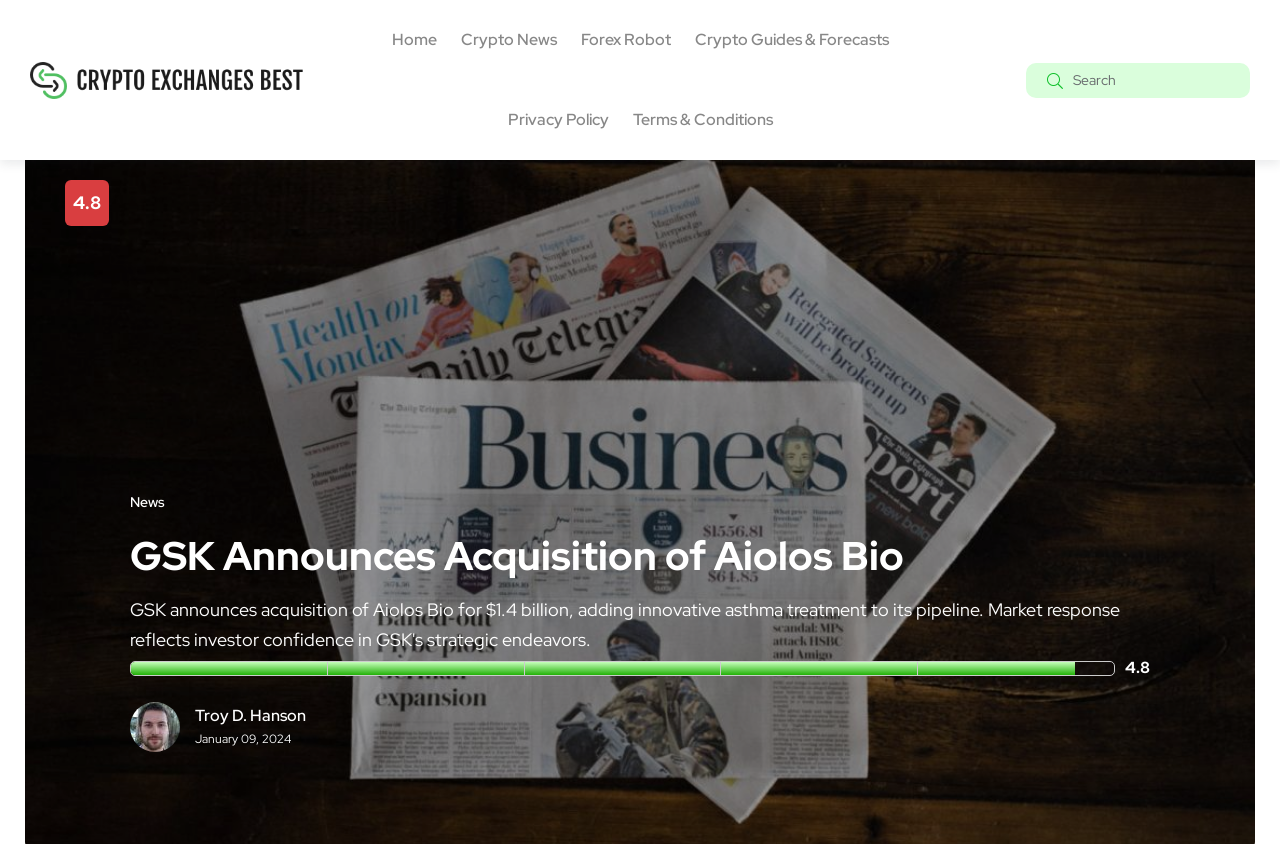What category of news is the article related to?
Could you answer the question in a detailed manner, providing as much information as possible?

I found a link element with the text 'News' at coordinates [0.102, 0.583, 0.129, 0.607], which suggests that the article is related to news in general.